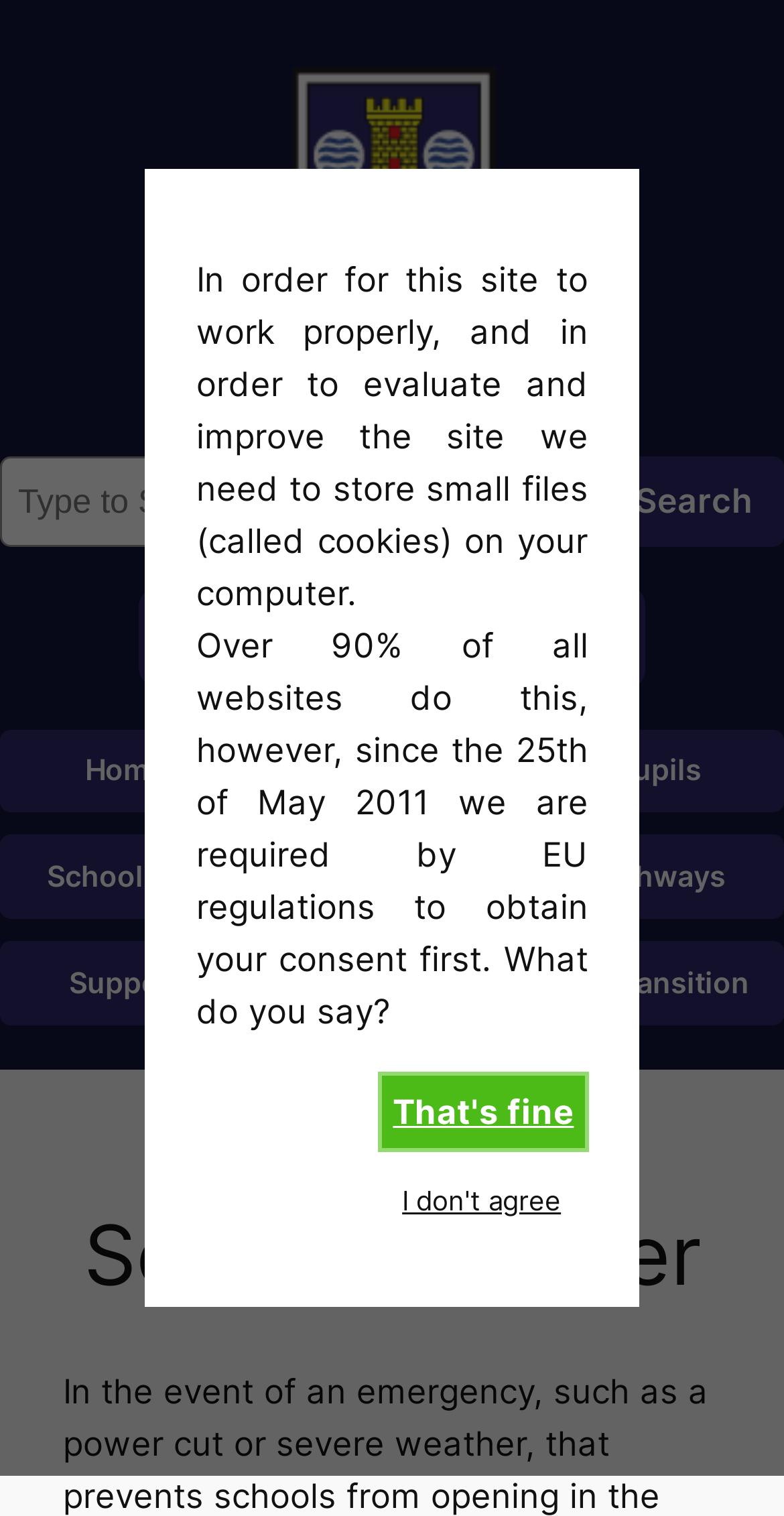Summarize the webpage in an elaborate manner.

The webpage is about Severe Weather at Portobello High School. At the top of the page, there is a banner with the school's name and a logo, which is an image. Below the banner, there is a search bar with a search box and a search button. 

On the left side of the page, there is a vertical menu with several links, including "Home", "School Info", "Support", "Parents", "School Calendar", "Contact us", "Pupils", "Pathways", and "P7 Transition". 

In the middle of the page, there is a notice about cookies, explaining that the site needs to store small files on the user's computer to function properly. Below the notice, there are two buttons: "That's fine" and "I don't agree". 

There are two figures with links on the right side of the page, but their contents are not specified. 

At the bottom of the page, there is a heading "Severe Weather", which is the main topic of the page.